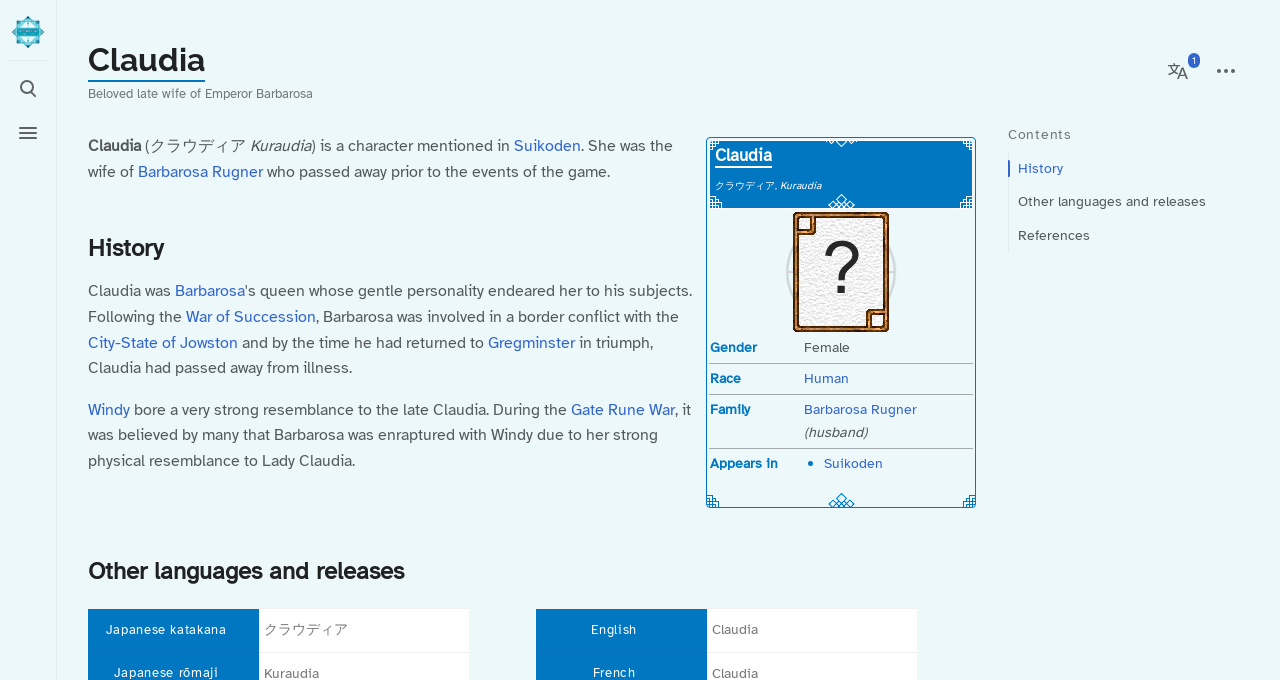Please analyze the image and give a detailed answer to the question:
What is the name of the person who resembles Claudia?

From the webpage, we can see that Windy bore a very strong resemblance to the late Claudia, as mentioned in the text.